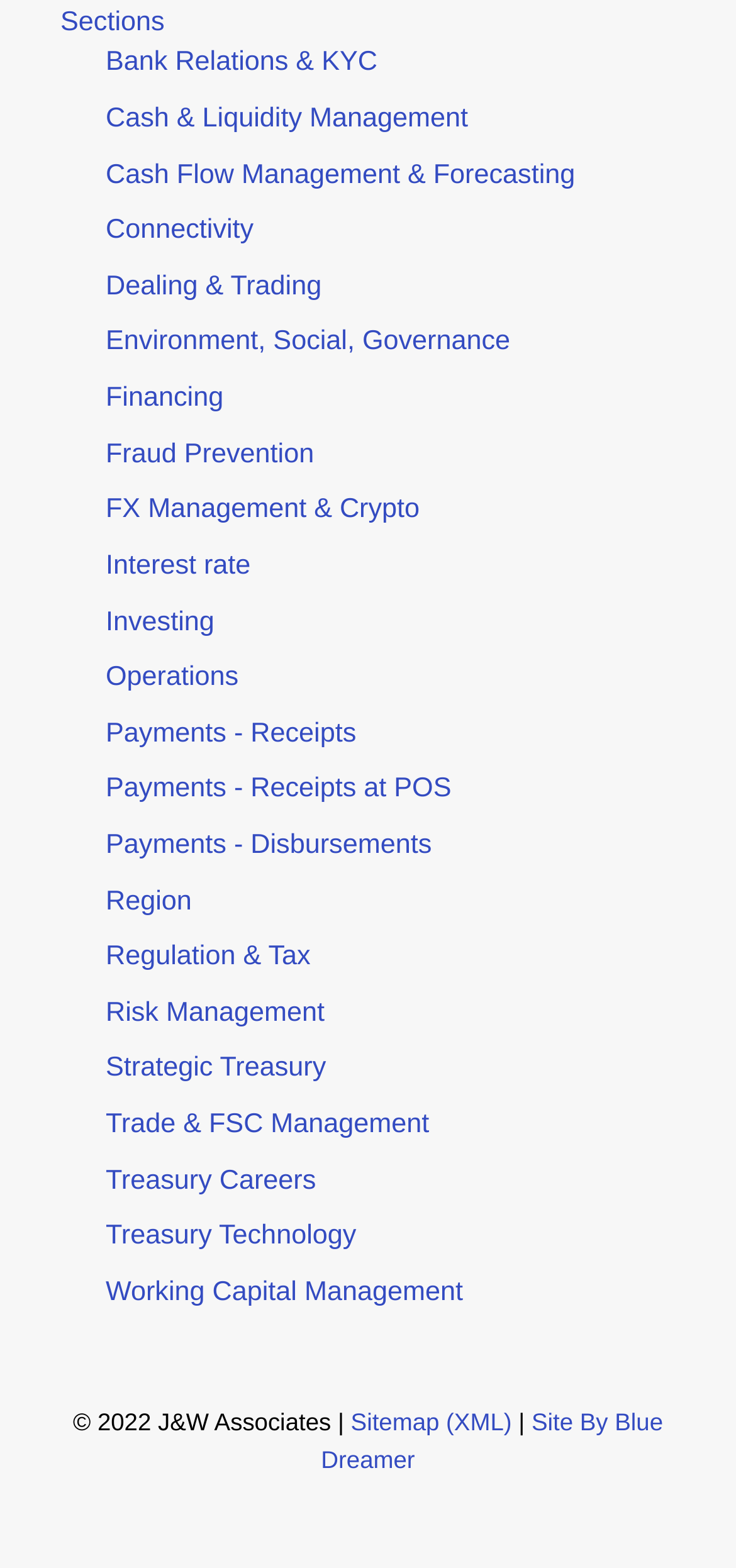Could you locate the bounding box coordinates for the section that should be clicked to accomplish this task: "Learn about cash flow management and forecasting".

[0.144, 0.102, 0.781, 0.121]